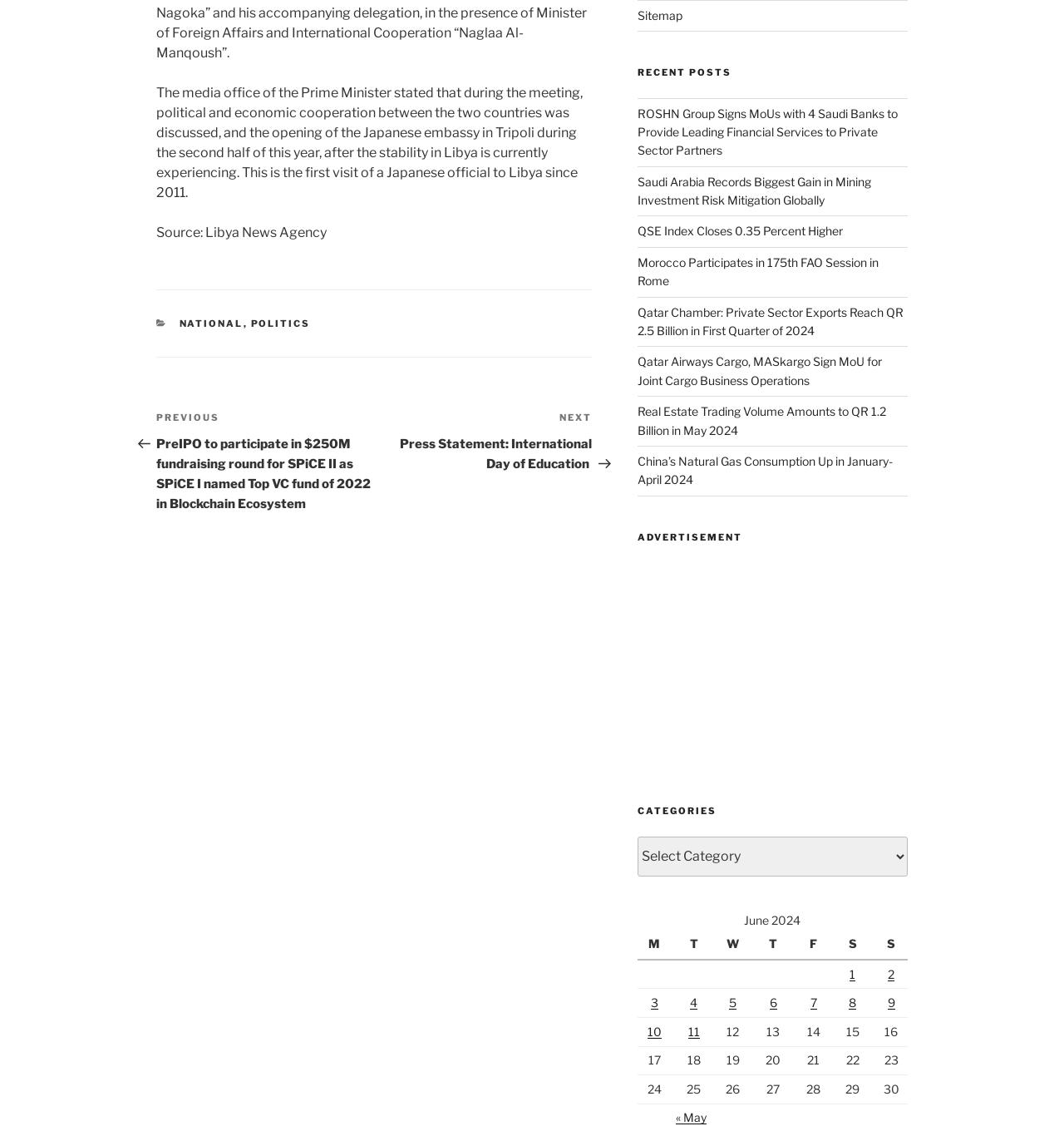Using the provided element description: "Week Four", determine the bounding box coordinates of the corresponding UI element in the screenshot.

None